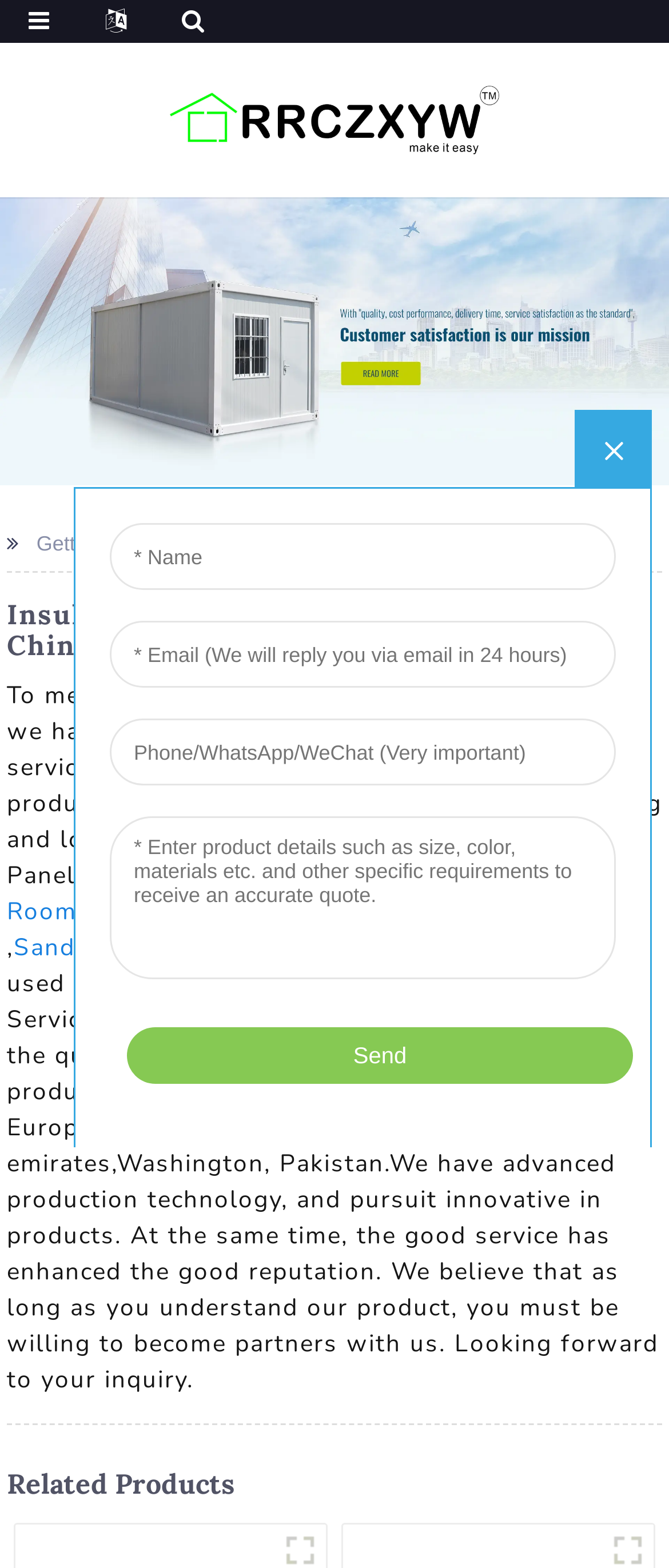Refer to the image and provide a thorough answer to this question:
What type of products are related to the main product?

The related products to the main product 'Insulated Precast Concrete Wall Panels' are 'Sandwich Panel', 'Metal Sandwich Panel', and other similar products, as mentioned in the links with bounding boxes of [0.156, 0.548, 0.597, 0.569] and [0.446, 0.571, 0.854, 0.592] respectively.